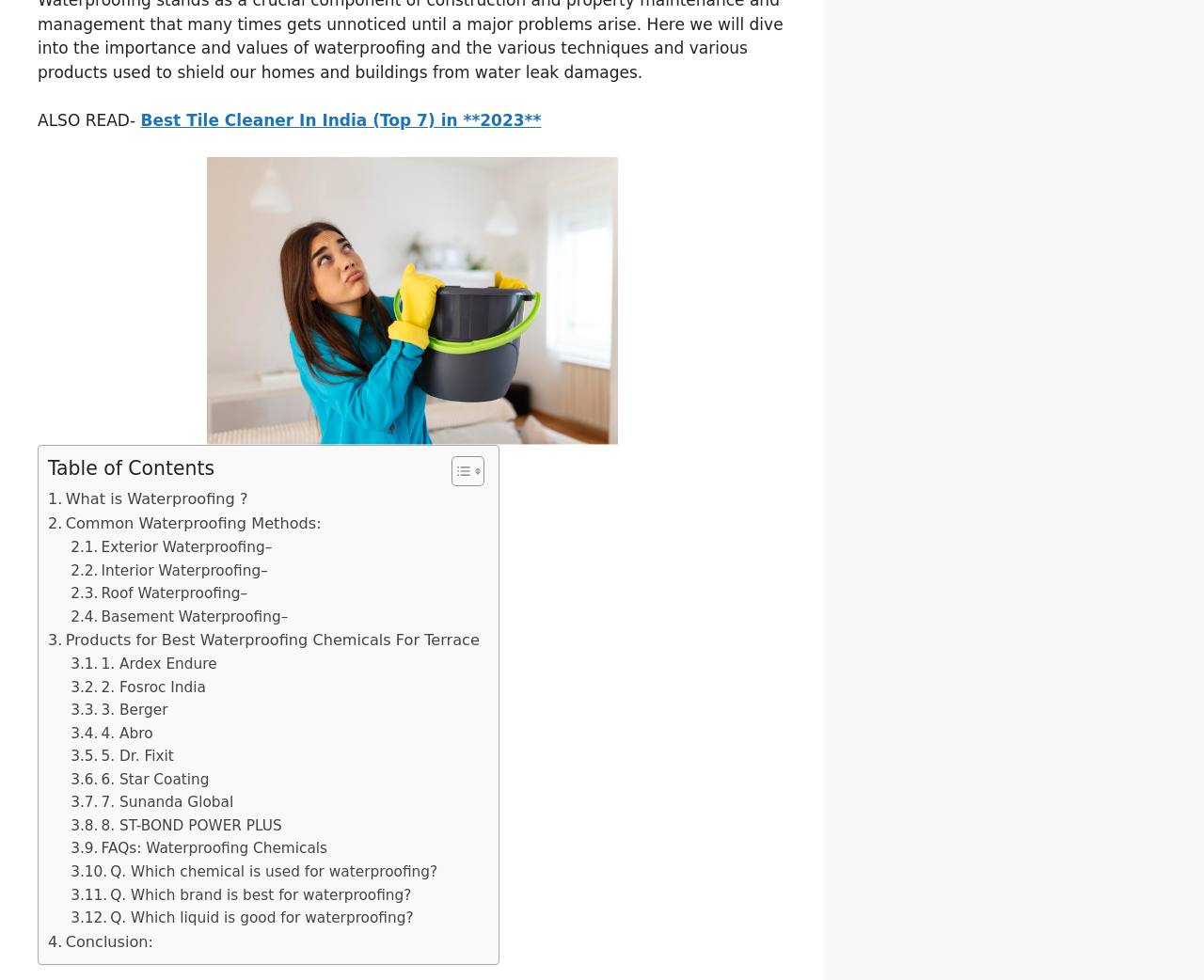Please find the bounding box for the UI element described by: "1. Ardex Endure".

[0.059, 0.666, 0.18, 0.69]